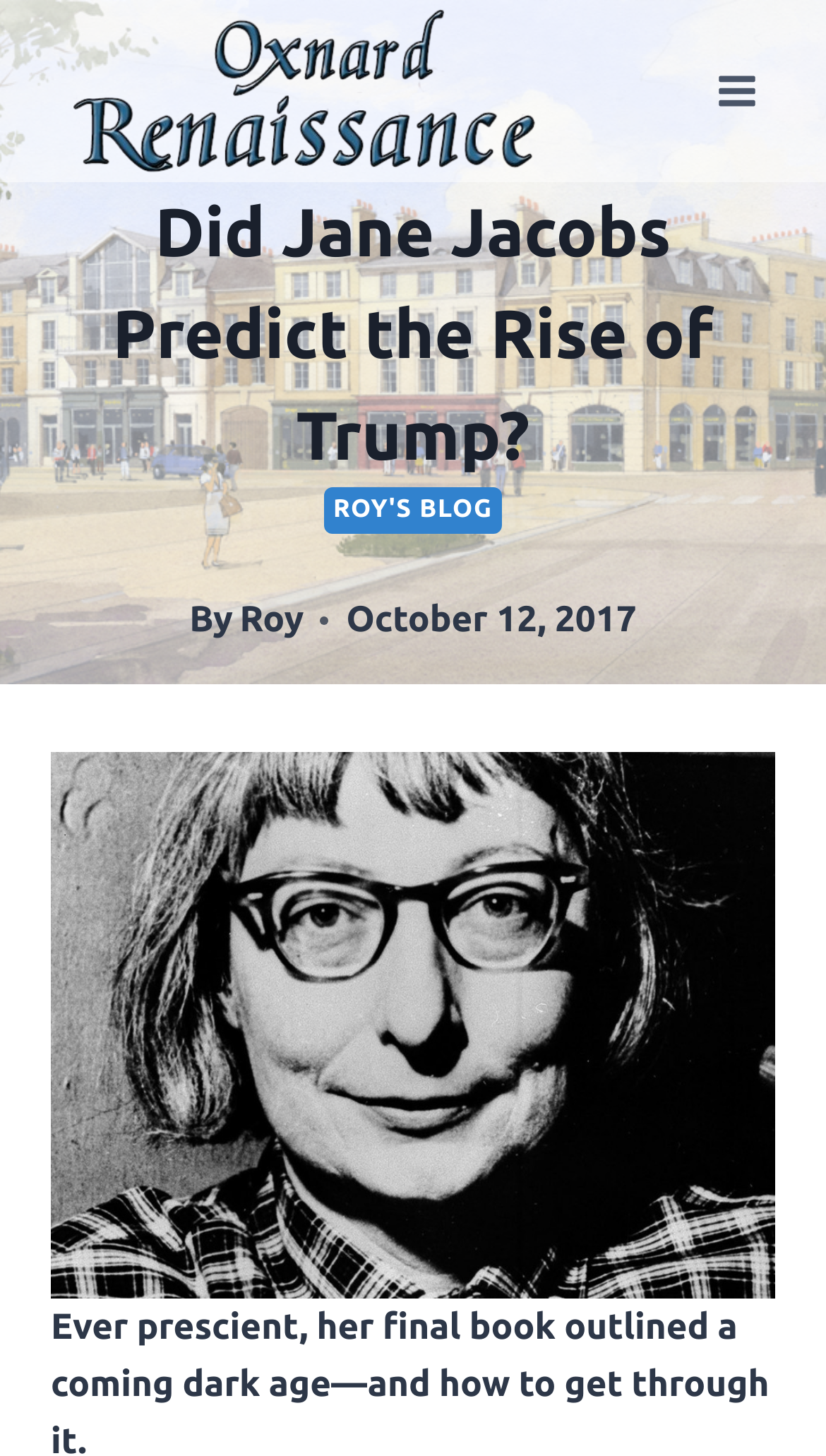Please find the bounding box coordinates (top-left x, top-left y, bottom-right x, bottom-right y) in the screenshot for the UI element described as follows: Roy's Blog

[0.393, 0.335, 0.607, 0.367]